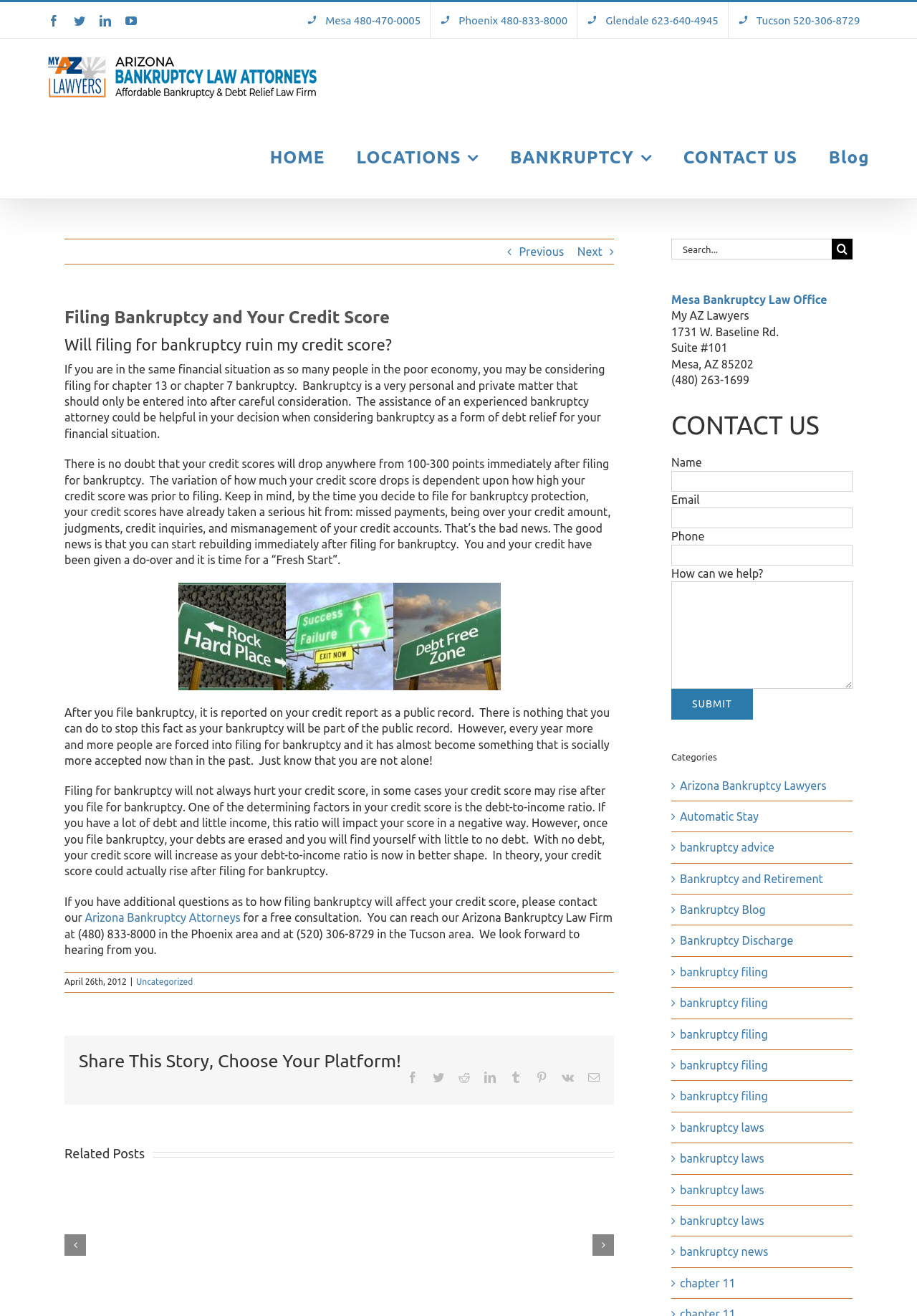Please determine the bounding box coordinates of the element to click on in order to accomplish the following task: "Read the blog post about Bankruptcy and HOAs". Ensure the coordinates are four float numbers ranging from 0 to 1, i.e., [left, top, right, bottom].

[0.197, 0.905, 0.289, 0.955]